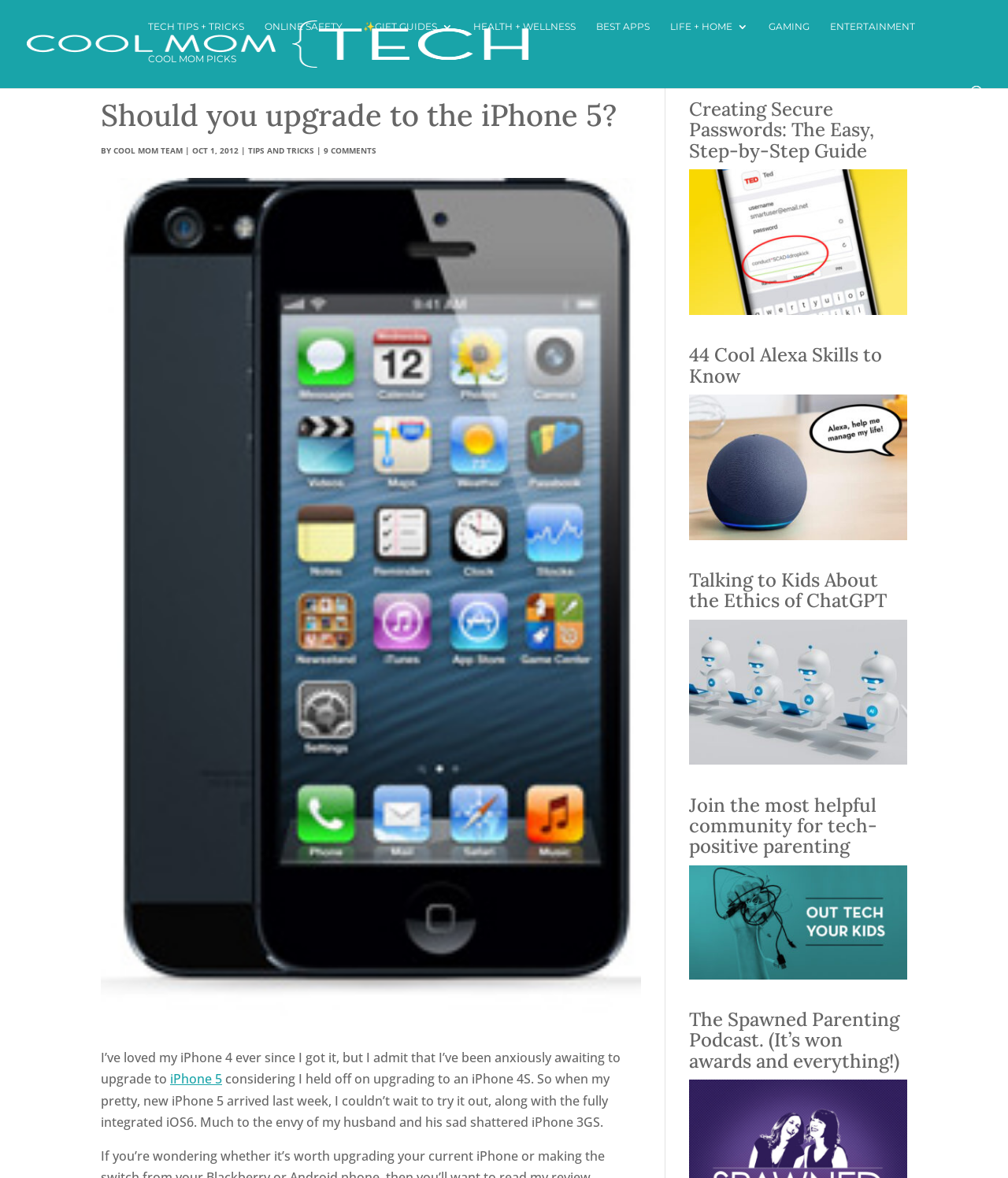Identify the bounding box coordinates of the region I need to click to complete this instruction: "Visit the 'COOL MOM PICKS' page".

[0.147, 0.045, 0.234, 0.073]